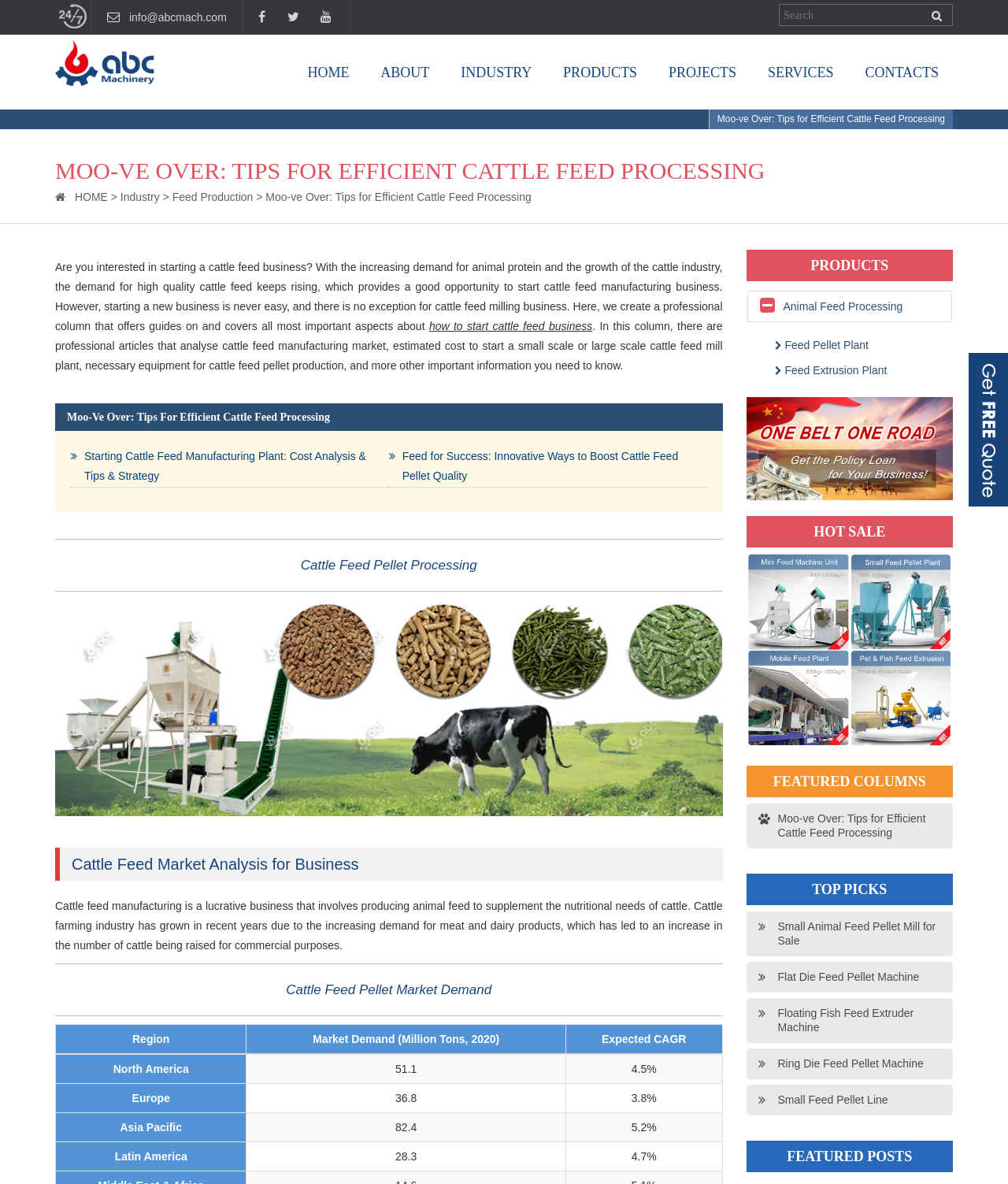Describe the webpage meticulously, covering all significant aspects.

This webpage is about starting a cattle feed business and provides professional tips and guides on how to do so efficiently. At the top of the page, there is a logo and a navigation menu with links to "HOME", "ABOUT", "INDUSTRY", "PRODUCTS", "PROJECTS", and "CONTACTS". Below the navigation menu, there is a search bar and a button.

The main content of the page is divided into several sections. The first section has a heading "MOO-VE OVER: TIPS FOR EFFICIENT CATTLE FEED PROCESSING" and provides an introduction to starting a cattle feed business, including the increasing demand for animal protein and the growth of the cattle industry.

The next section has a subheading "Cattle Feed Pellet Processing" and features an image of a cattle feed pellet machine supplier. Below the image, there is a section on "Cattle Feed Market Analysis for Business", which includes a table with data on the market demand and expected CAGR for different regions, including North America, Europe, Asia Pacific, and Latin America.

The page also features several links to articles and guides on topics such as "Starting Cattle Feed Manufacturing Plant: Cost Analysis & Tips & Strategy", "Feed for Success: Innovative Ways to Boost Cattle Feed Pellet Quality", and "Moo-ve Over: Tips for Efficient Cattle Feed Processing". Additionally, there are links to products, including animal feed processing equipment and floating fish feed extruder machines.

Throughout the page, there are also several calls-to-action, such as "BUILD YOUR FUTURE!" and "HOT SALE", which encourage visitors to take action. The page also features a section on "FEATURED COLUMNS" and "TOP PICKS", which highlight popular articles and products. Overall, the page provides a wealth of information and resources for individuals interested in starting a cattle feed business.